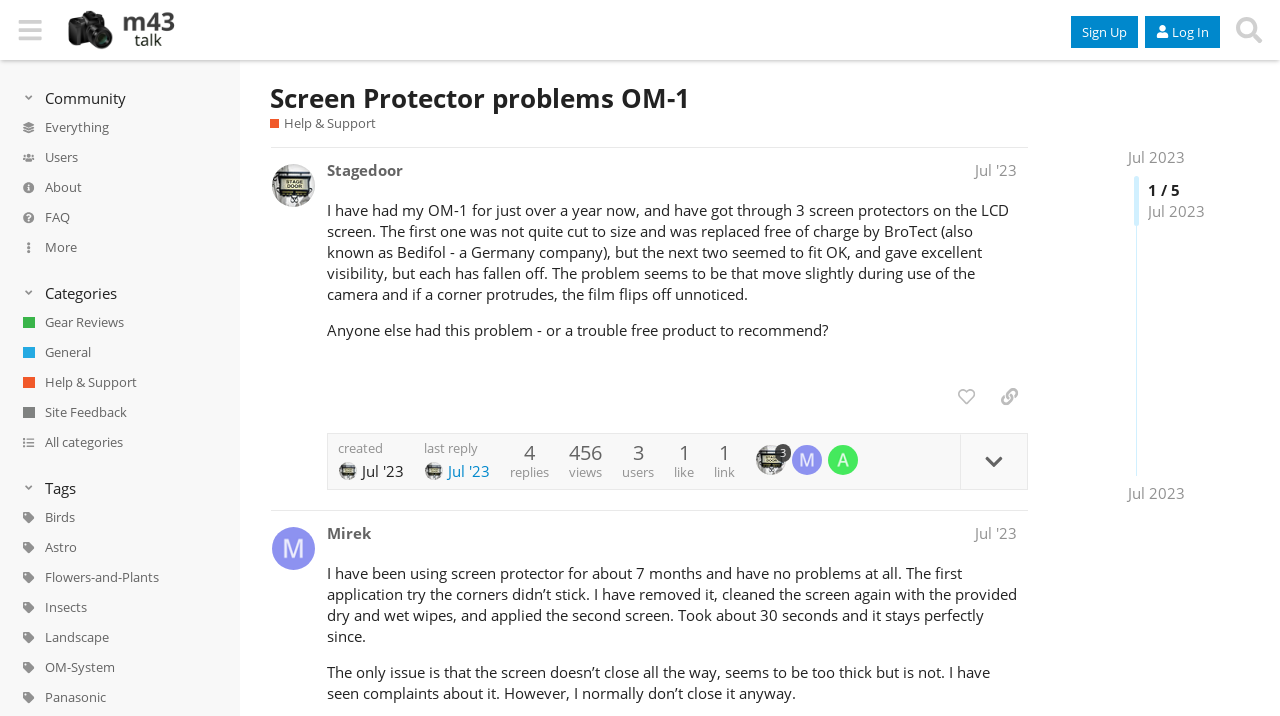How many replies are there to the post?
Answer with a single word or phrase by referring to the visual content.

456